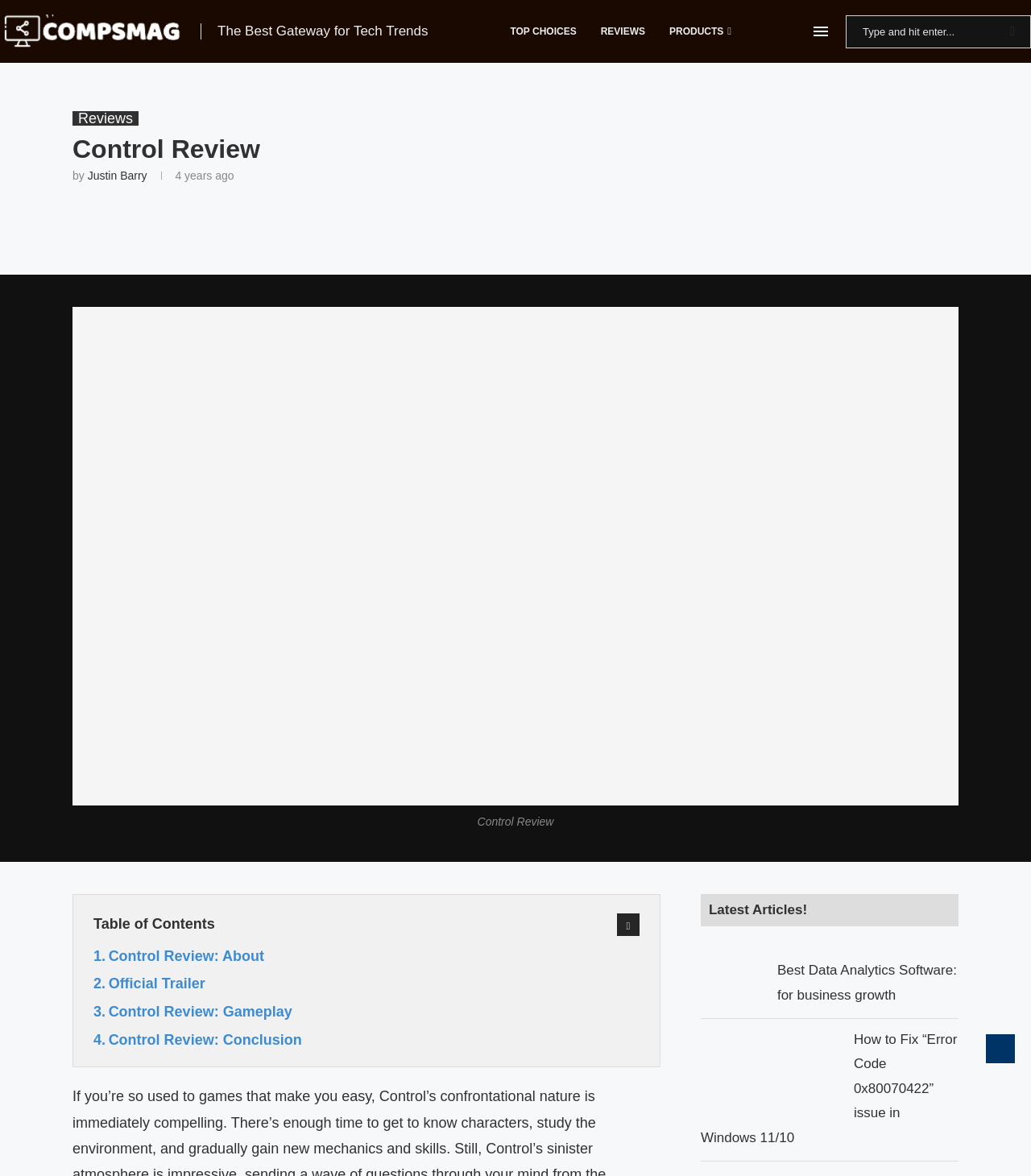Locate the bounding box coordinates of the element I should click to achieve the following instruction: "Share on Facebook".

[0.181, 0.181, 0.204, 0.203]